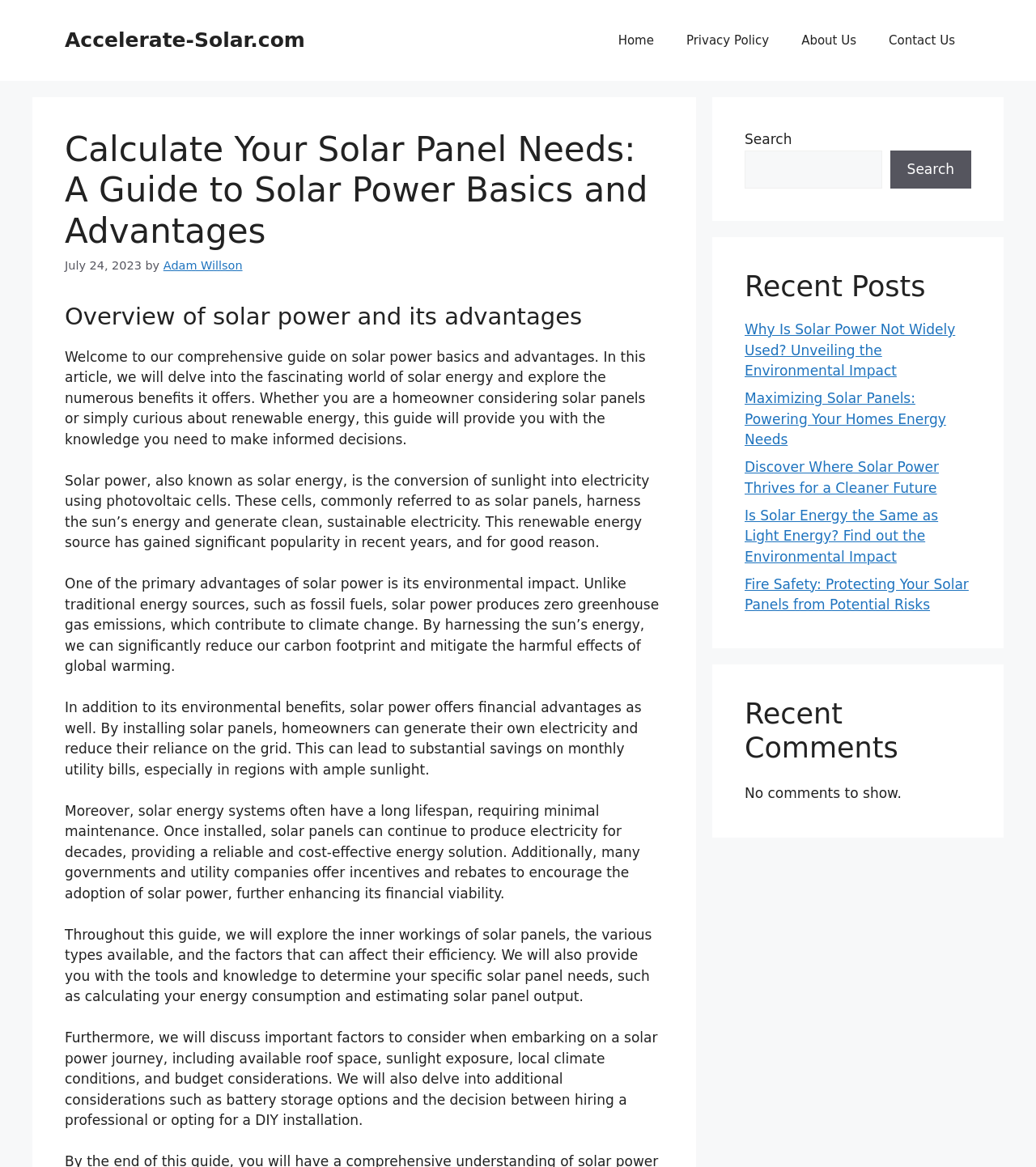Please identify the bounding box coordinates of the element on the webpage that should be clicked to follow this instruction: "Read the 'Recent Posts'". The bounding box coordinates should be given as four float numbers between 0 and 1, formatted as [left, top, right, bottom].

[0.719, 0.231, 0.938, 0.26]